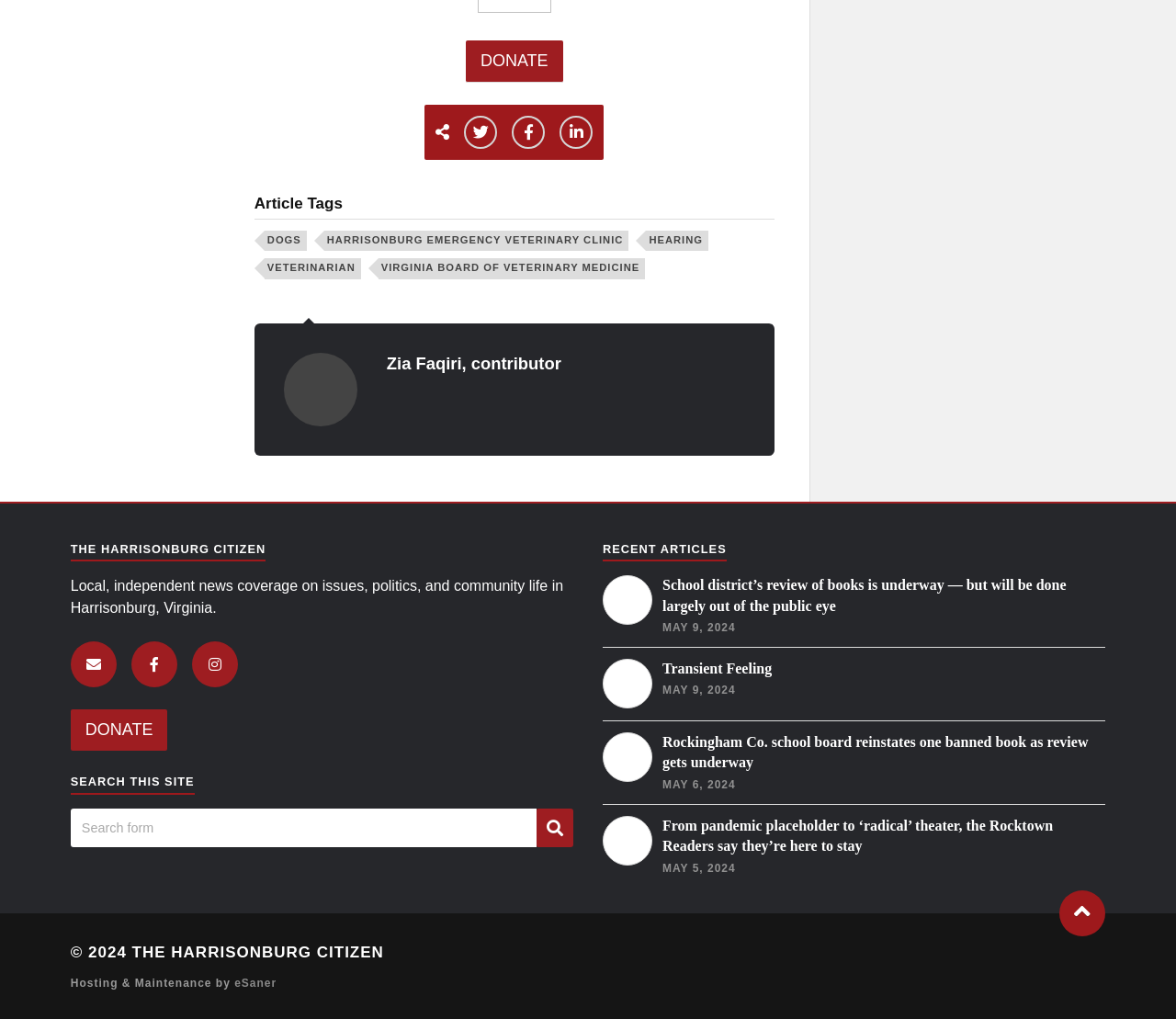Please determine the bounding box coordinates of the element's region to click in order to carry out the following instruction: "Search for articles on this site". The coordinates should be four float numbers between 0 and 1, i.e., [left, top, right, bottom].

[0.06, 0.793, 0.456, 0.831]